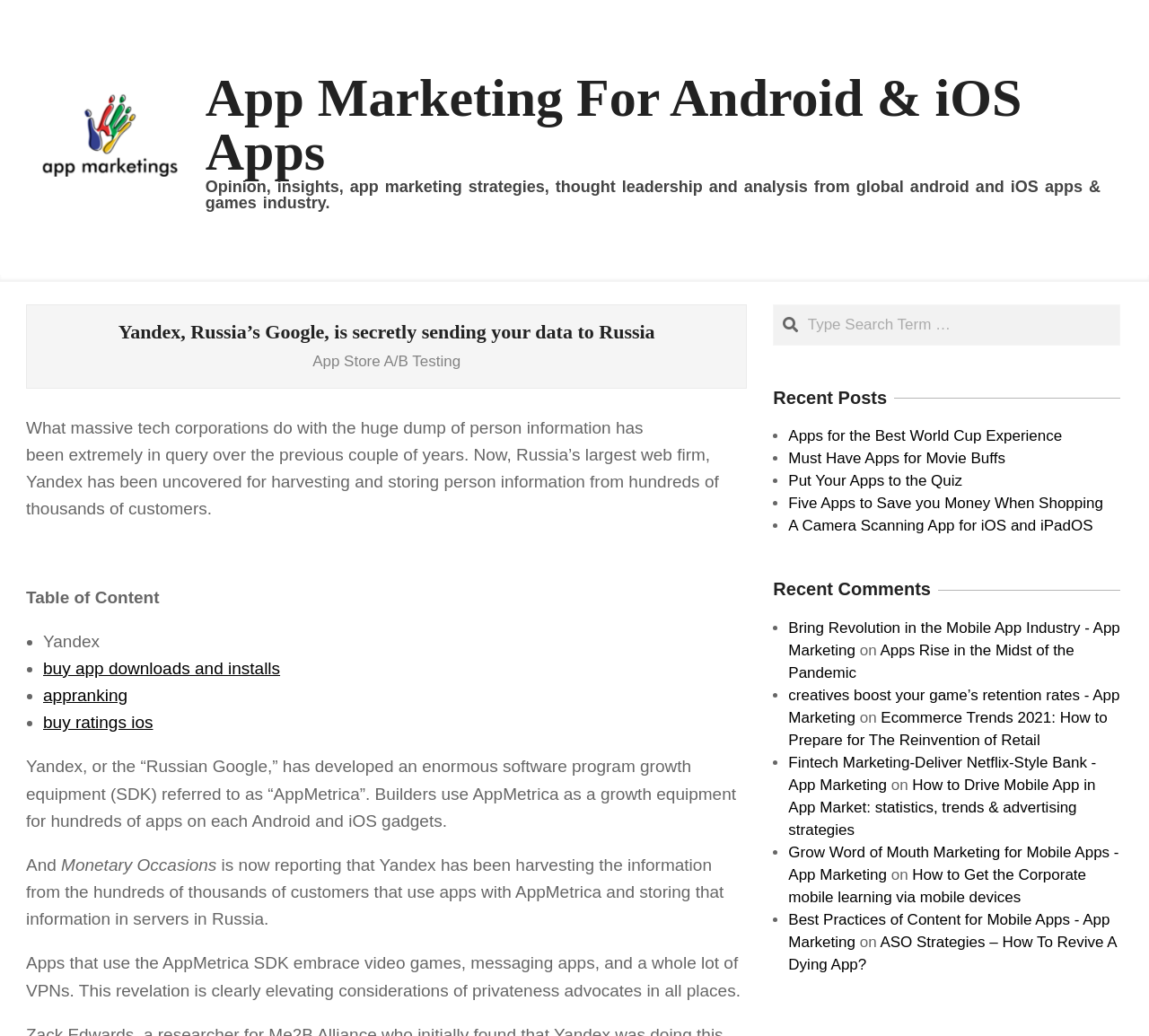What type of apps use the AppMetrica SDK?
Answer the question using a single word or phrase, according to the image.

Games, messaging apps, and VPNs